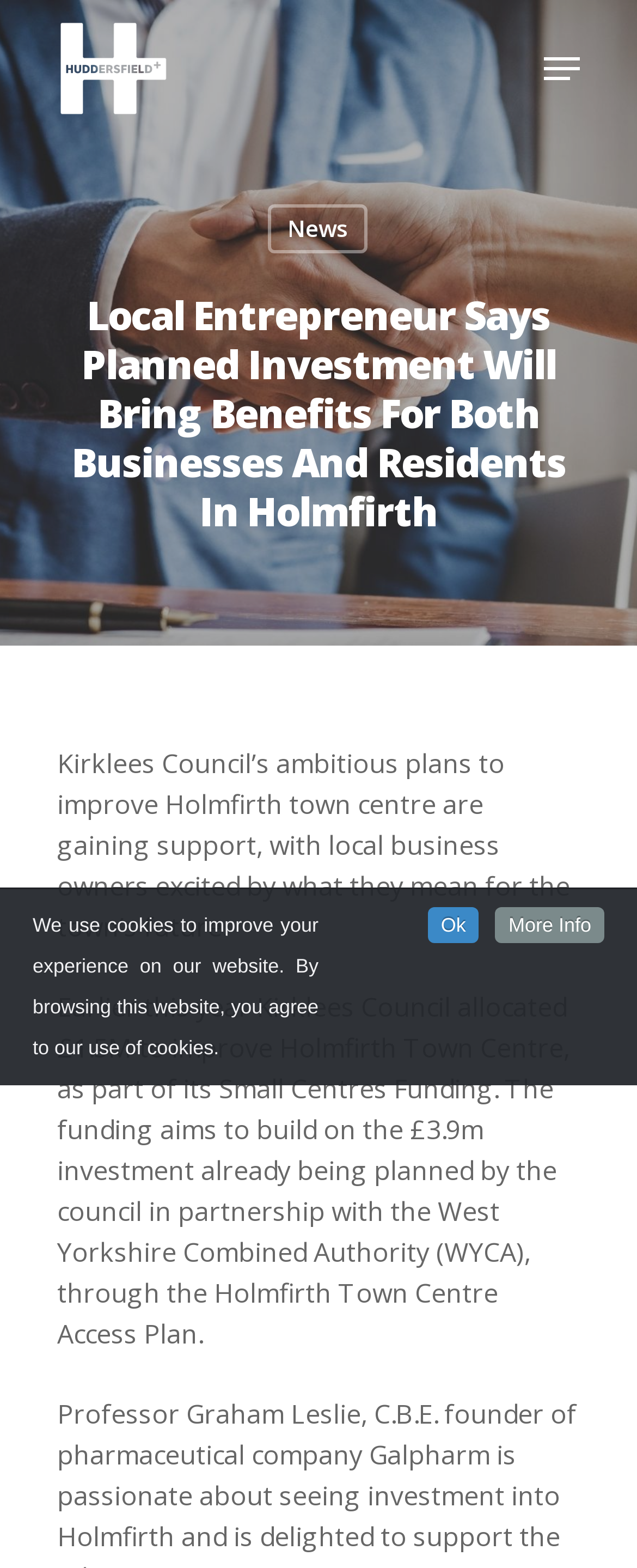Generate the main heading text from the webpage.

Local Entrepreneur Says Planned Investment Will Bring Benefits For Both Businesses And Residents In Holmfirth